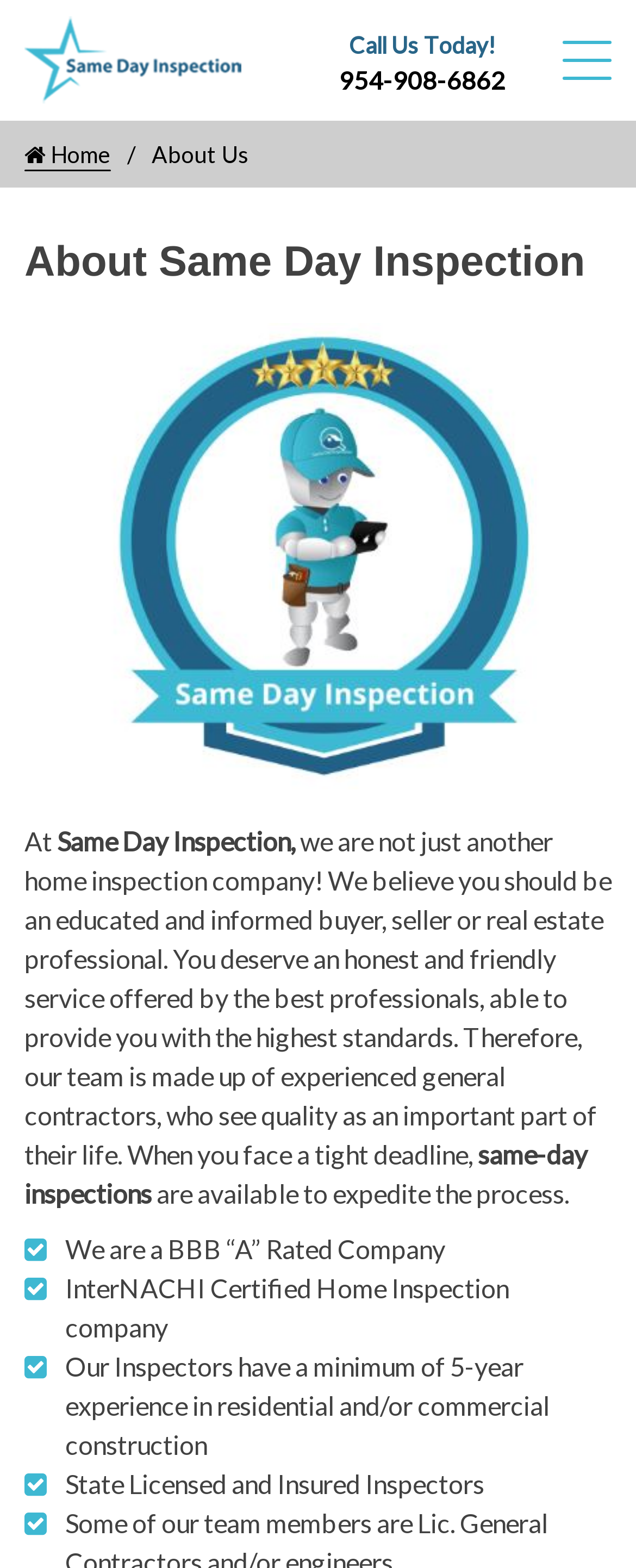Answer the question using only one word or a concise phrase: What is the company's approach to home inspection?

Educated and informed